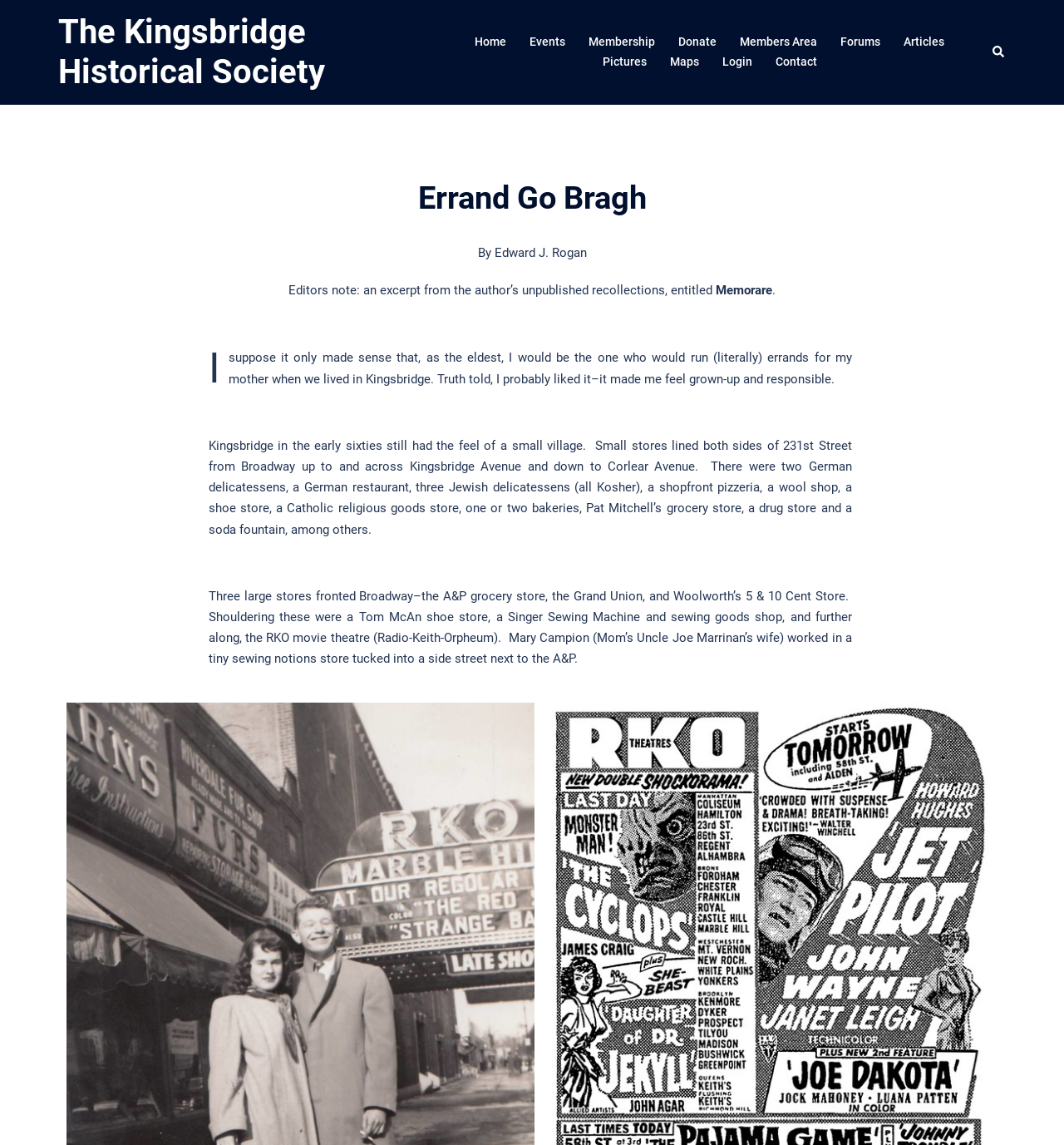What is the name of the street mentioned in the text?
Refer to the image and provide a one-word or short phrase answer.

231st Street